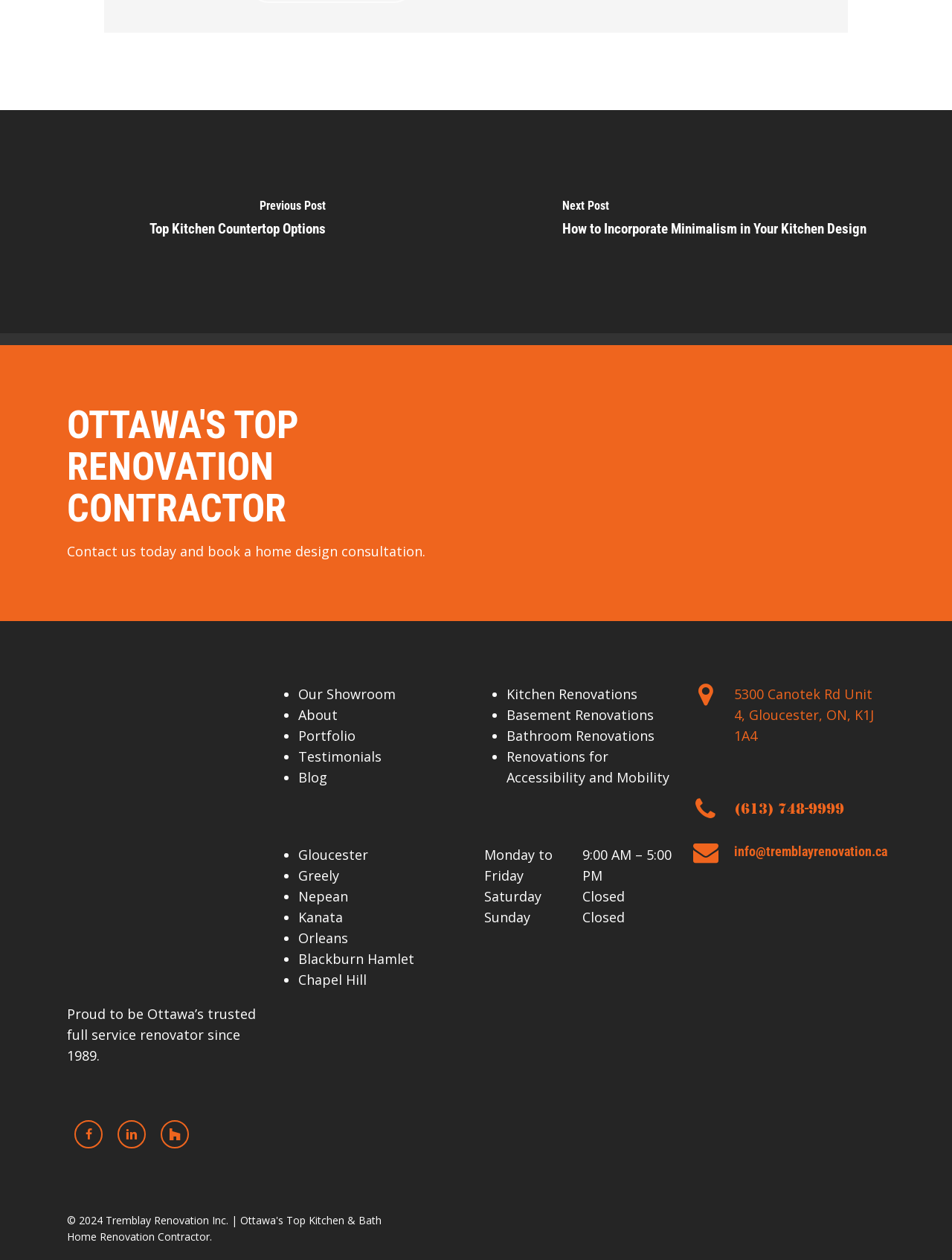Please identify the bounding box coordinates of the clickable area that will allow you to execute the instruction: "Click on 'Contact us today and book a home design consultation'".

[0.07, 0.431, 0.447, 0.445]